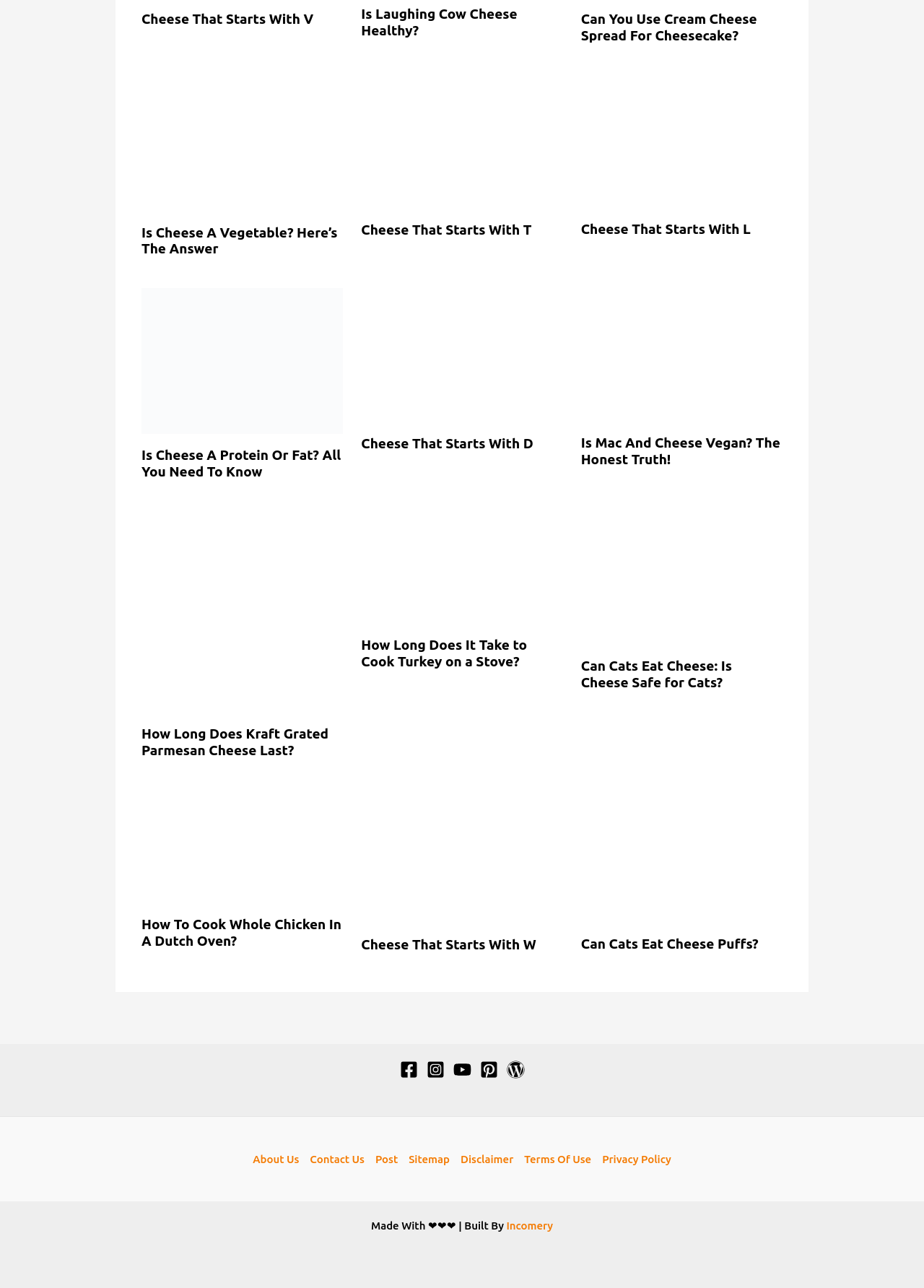Could you determine the bounding box coordinates of the clickable element to complete the instruction: "Learn about Can You Use Cream Cheese Spread For Cheesecake?"? Provide the coordinates as four float numbers between 0 and 1, i.e., [left, top, right, bottom].

[0.629, 0.009, 0.819, 0.034]